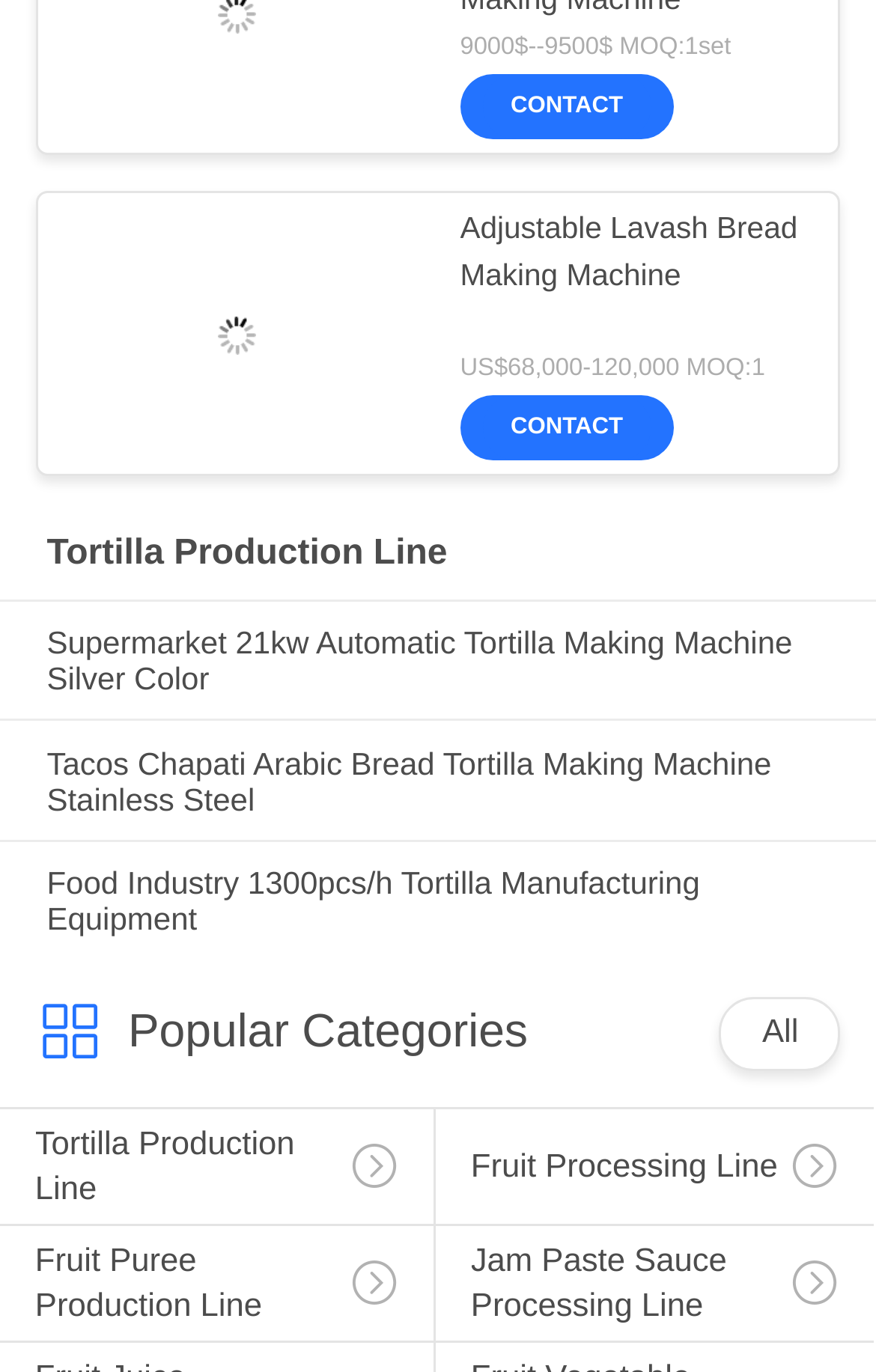Please determine the bounding box coordinates of the element's region to click for the following instruction: "Explore the Tortilla Production Line".

[0.053, 0.39, 0.947, 0.419]